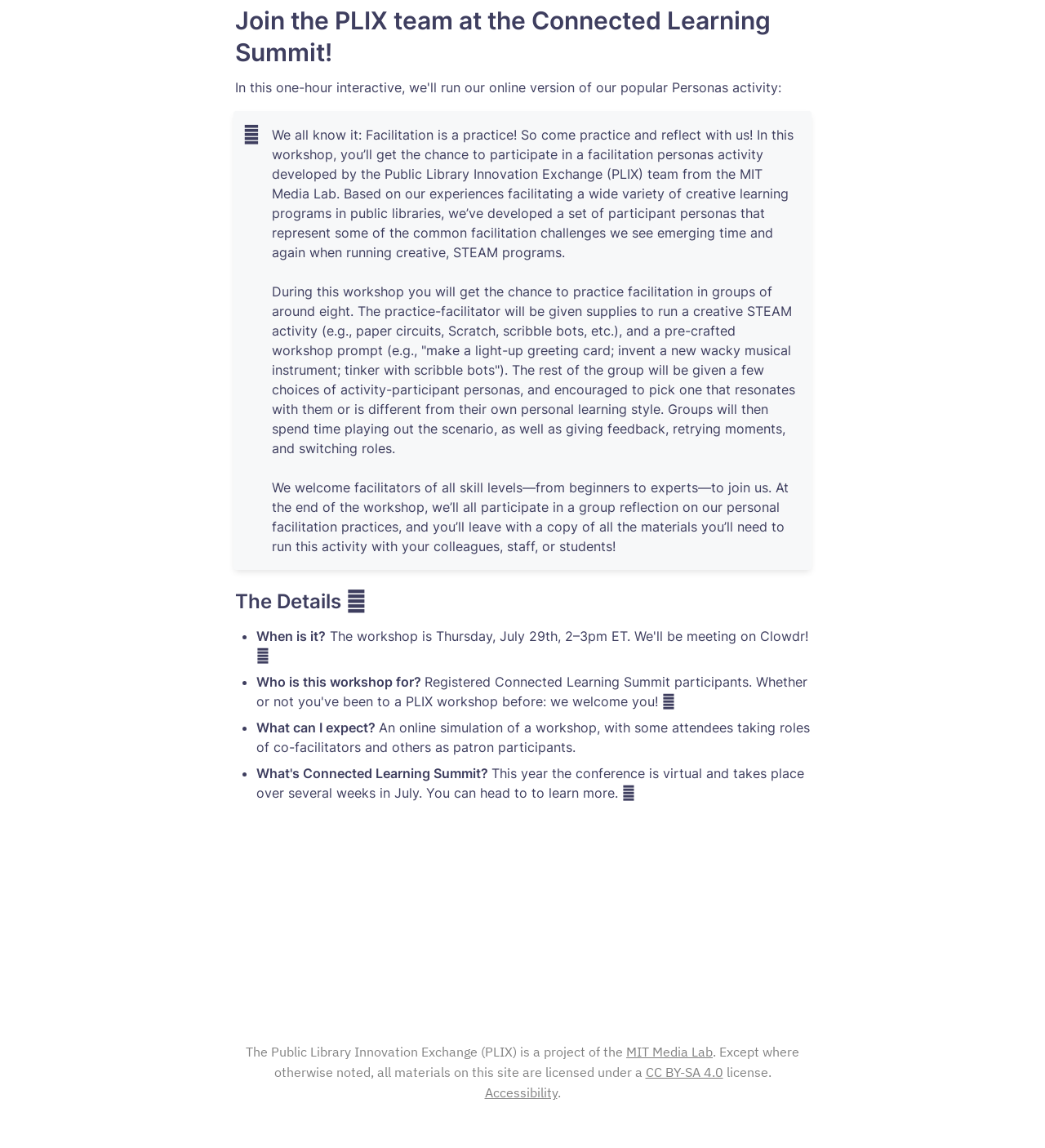Given the element description Accessibility, identify the bounding box coordinates for the UI element on the webpage screenshot. The format should be (top-left x, top-left y, bottom-right x, bottom-right y), with values between 0 and 1.

[0.464, 0.945, 0.533, 0.959]